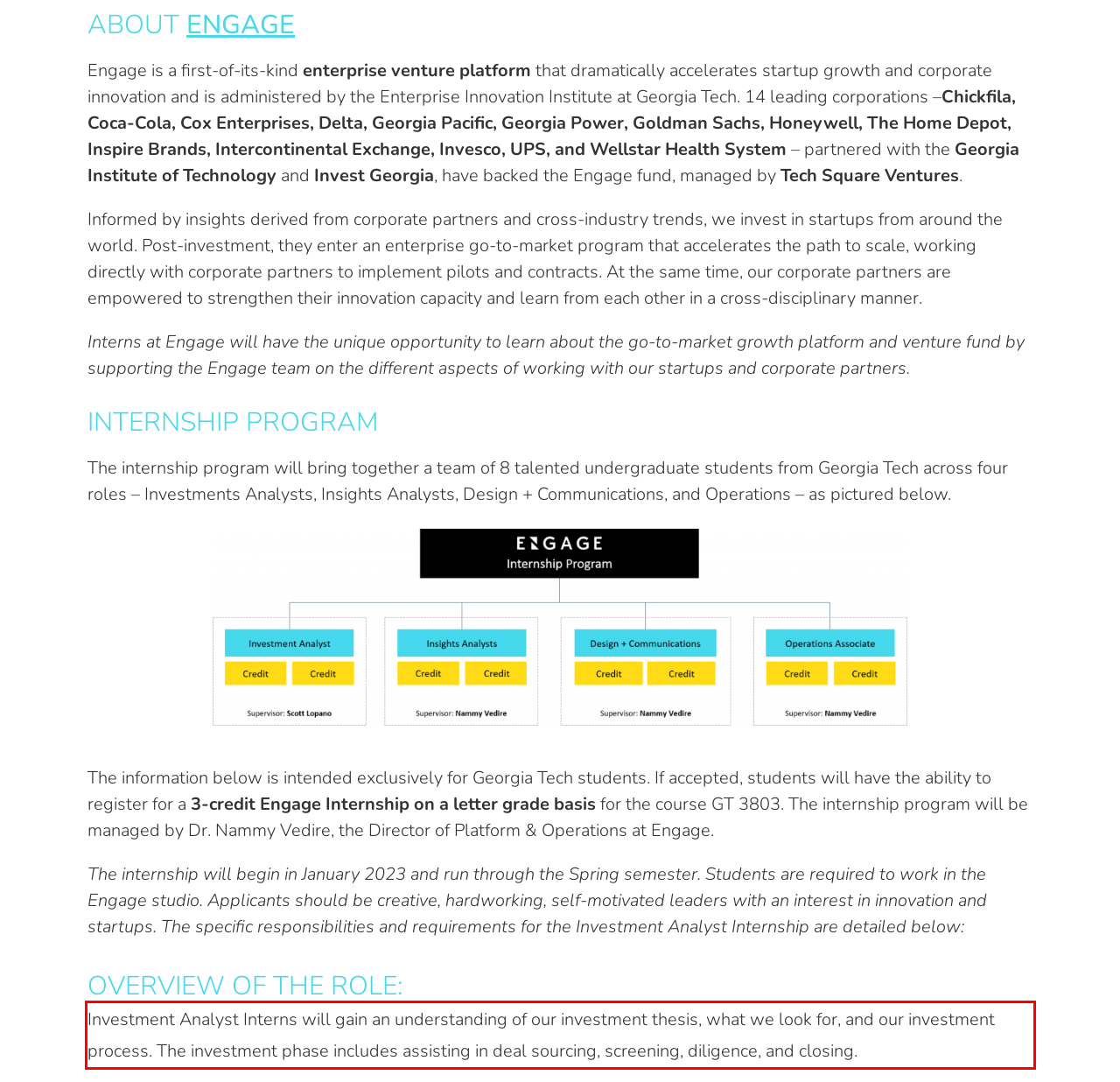Please take the screenshot of the webpage, find the red bounding box, and generate the text content that is within this red bounding box.

Investment Analyst Interns will gain an understanding of our investment thesis, what we look for, and our investment process. The investment phase includes assisting in deal sourcing, screening, diligence, and closing.